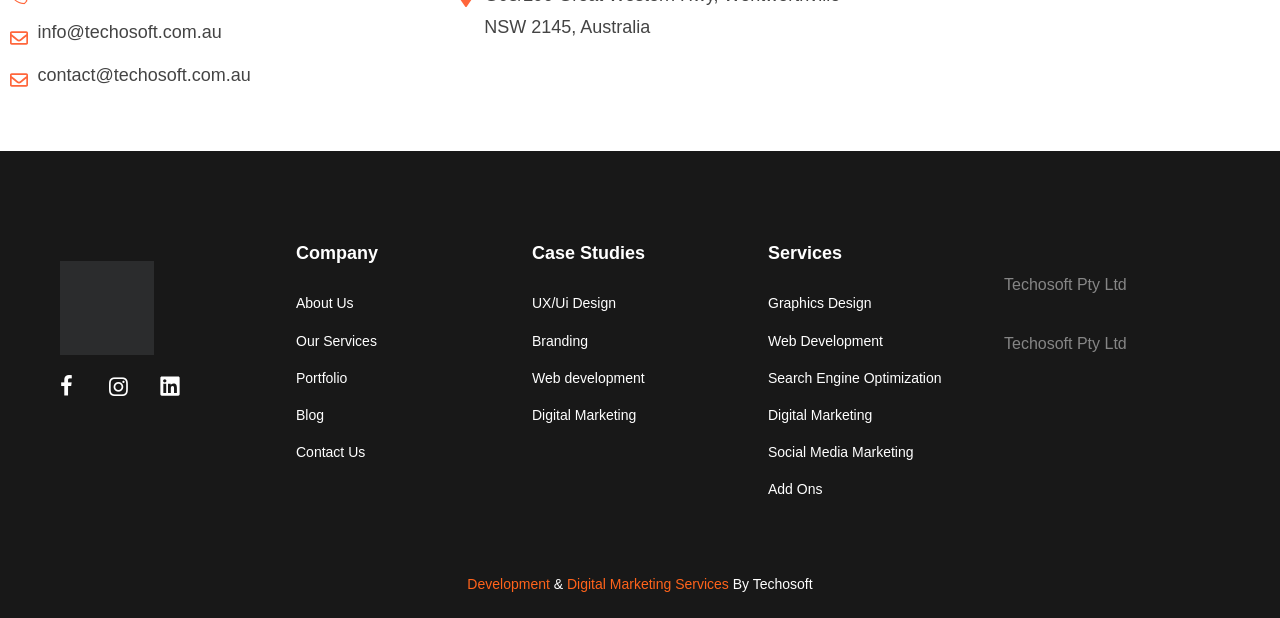What services are offered by the company?
Based on the visual details in the image, please answer the question thoroughly.

The services offered by the company can be found in the middle section of the webpage, where there are several links. These links include UX/UI Design, Branding, Web Development, and Digital Marketing.